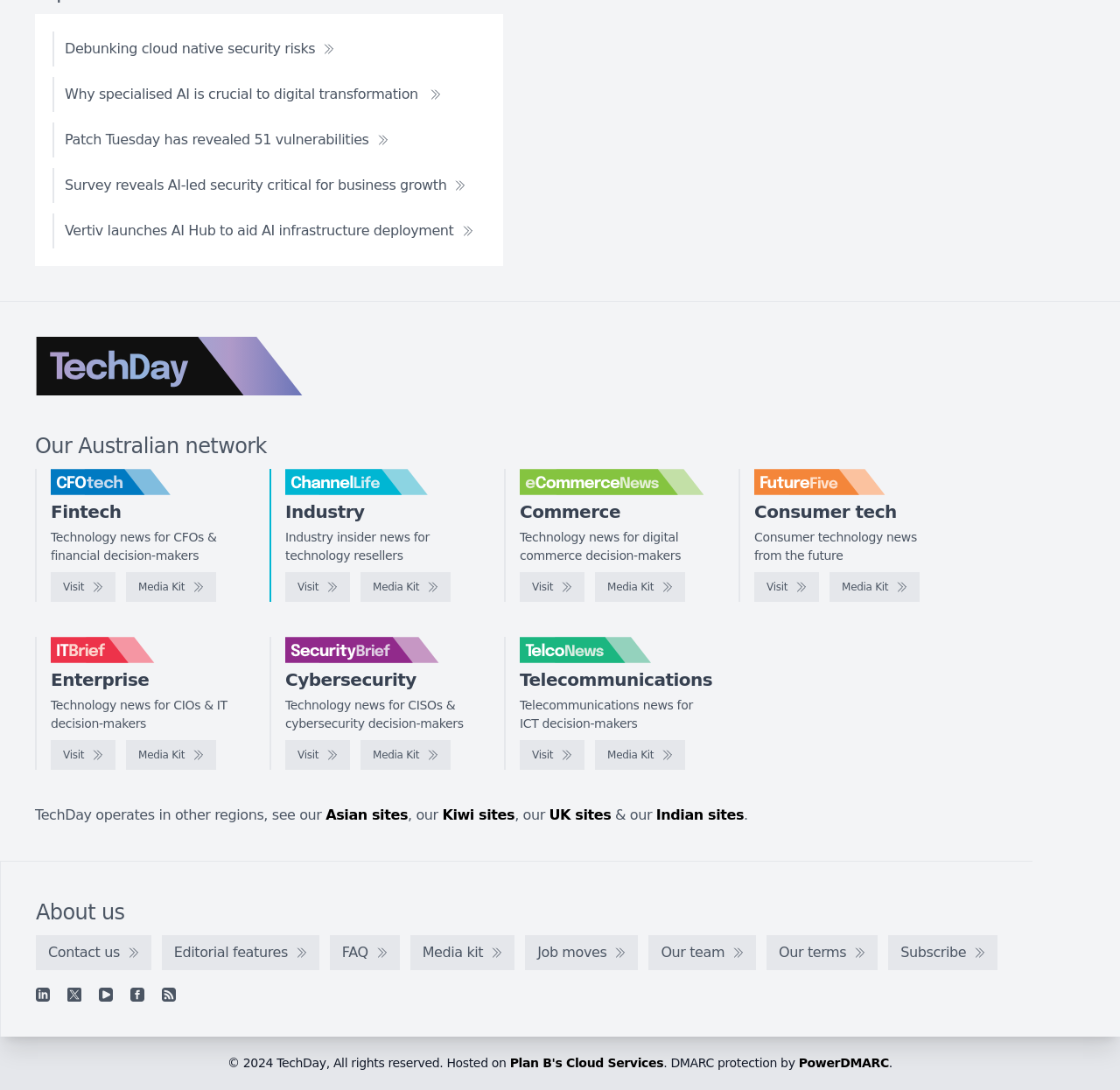What is the category of the news section with the FutureFive logo?
Based on the visual content, answer with a single word or a brief phrase.

Consumer tech